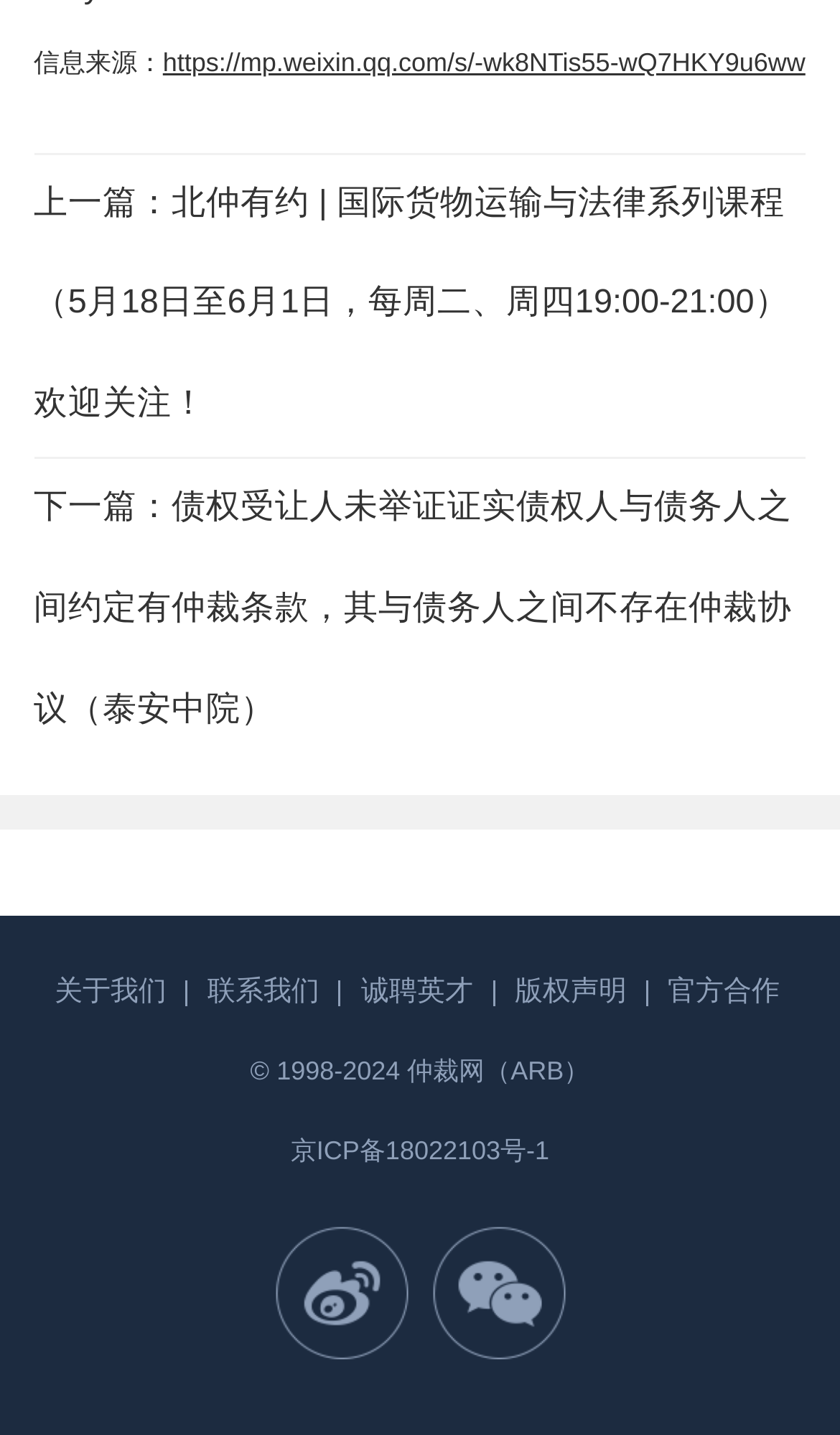What is the ICP registration number of the website?
Please use the visual content to give a single word or phrase answer.

京ICP备18022103号-1